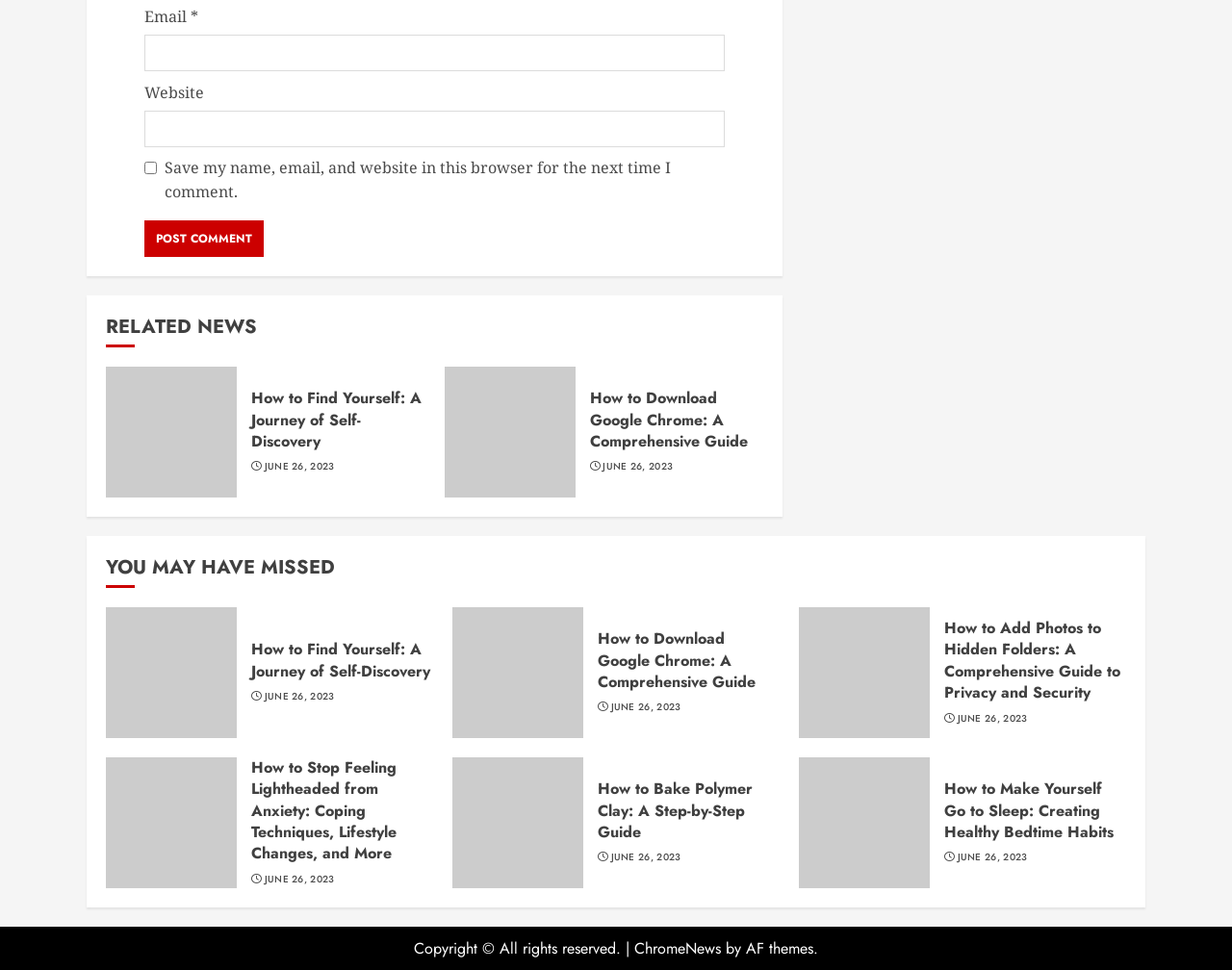Determine the bounding box coordinates of the clickable region to execute the instruction: "Read related news". The coordinates should be four float numbers between 0 and 1, denoted as [left, top, right, bottom].

[0.086, 0.378, 0.192, 0.513]